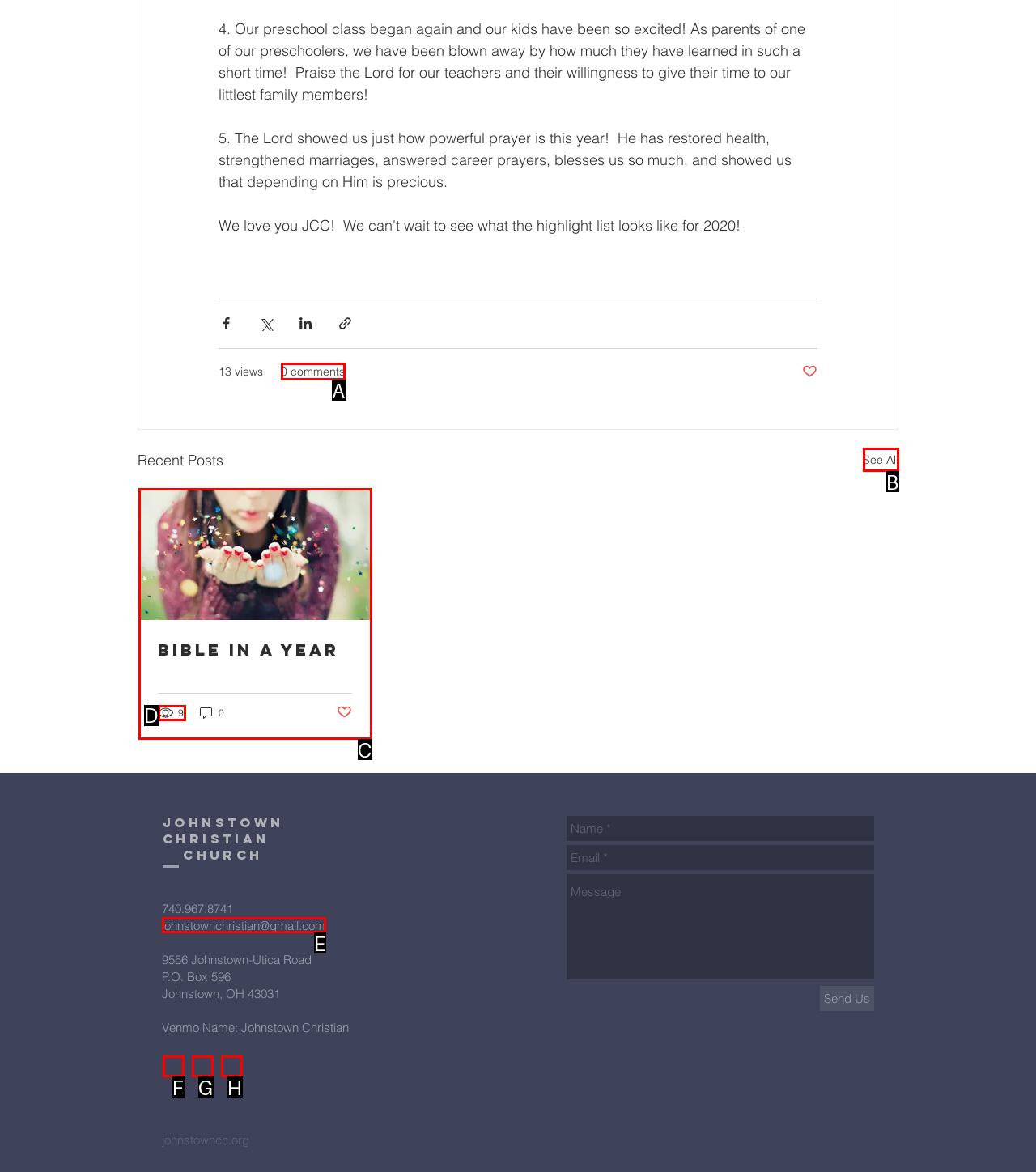Select the letter that corresponds to the description: aria-label="White YouTube Icon". Provide your answer using the option's letter.

G